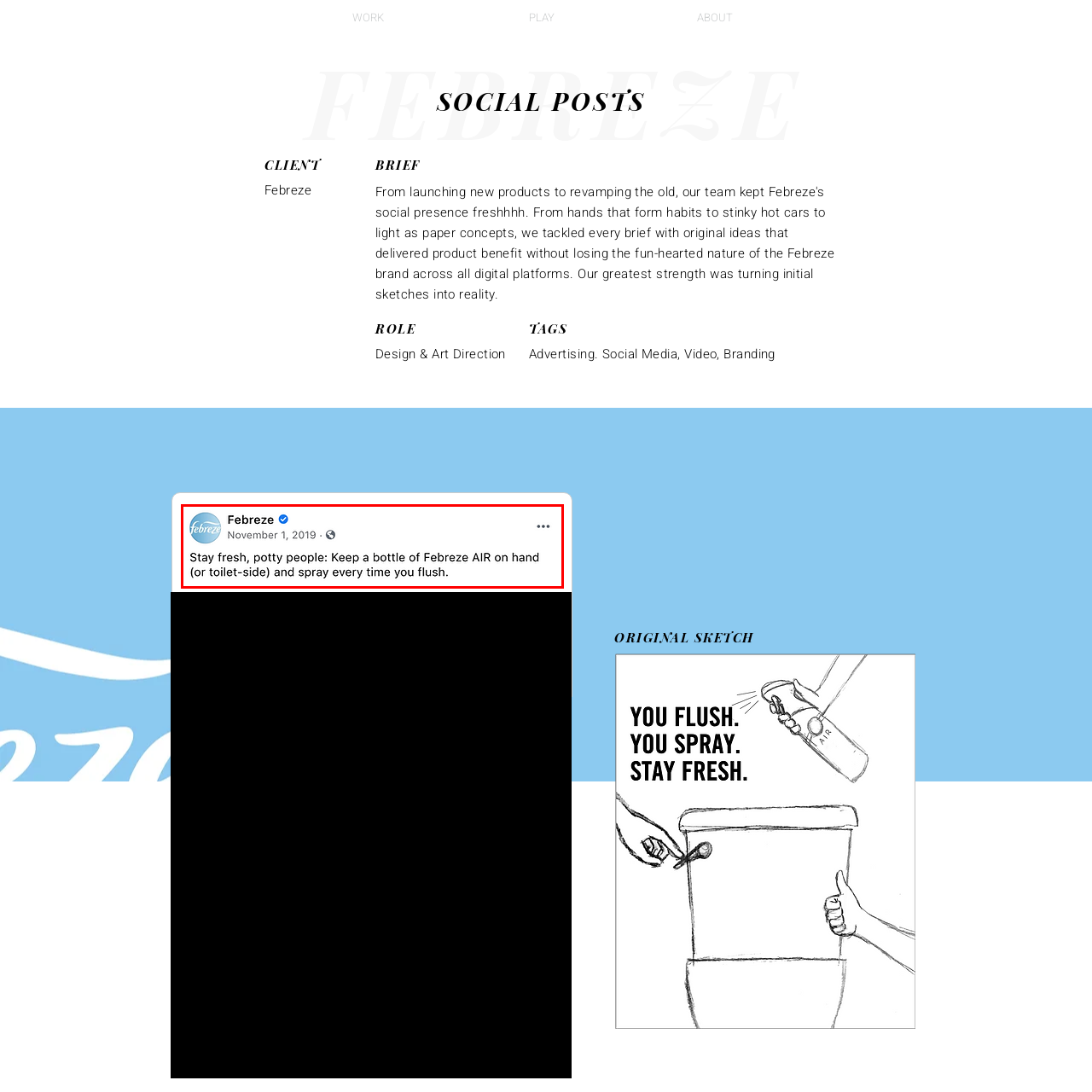What is the color of the Febreze logo?
Focus on the image highlighted by the red bounding box and give a comprehensive answer using the details from the image.

The caption describes the Febreze logo as being characterized by its light blue color, which suggests that the logo has a prominent light blue color scheme.